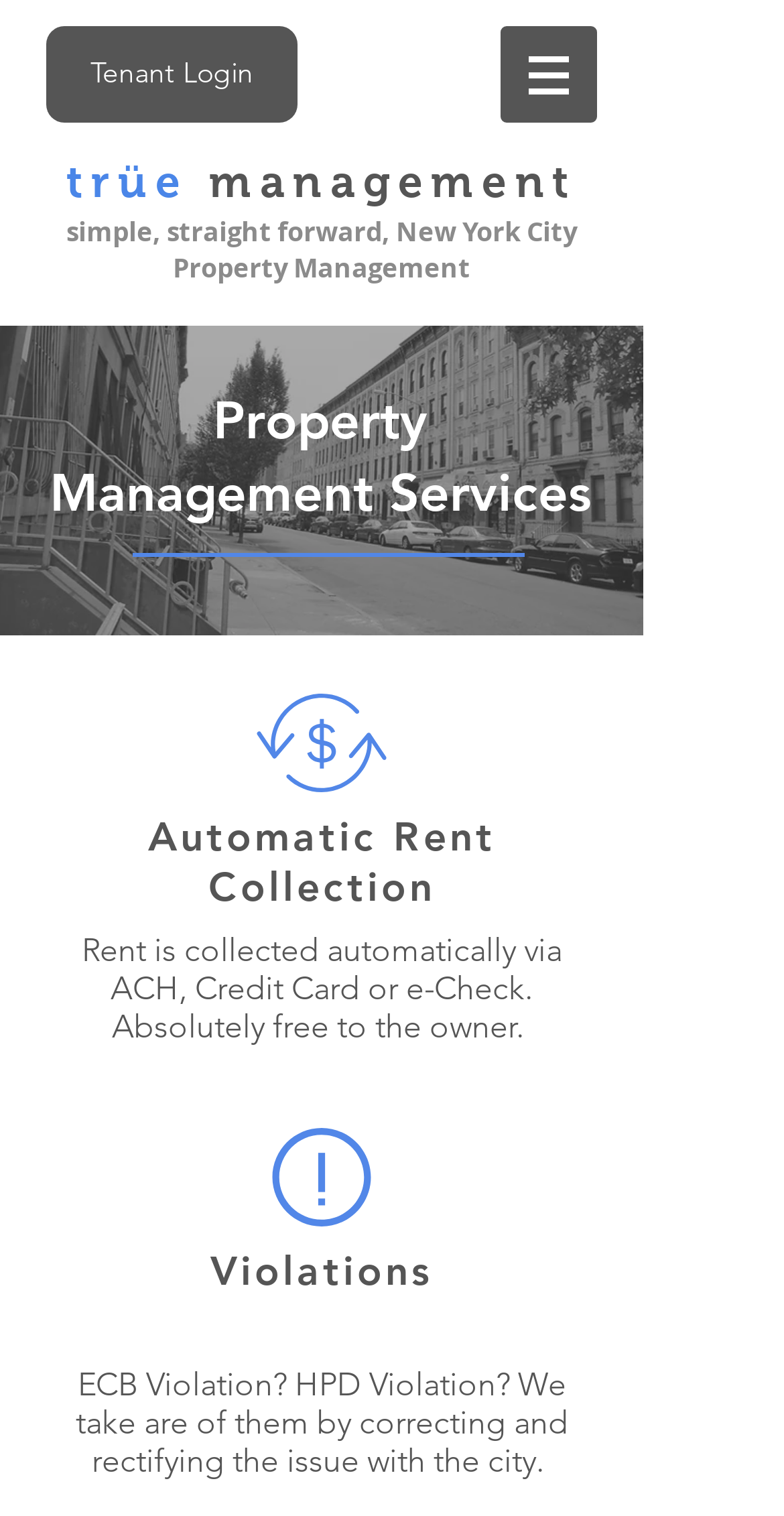How are rents collected automatically?
Look at the screenshot and respond with one word or a short phrase.

via ACH, Credit Card or e-Check